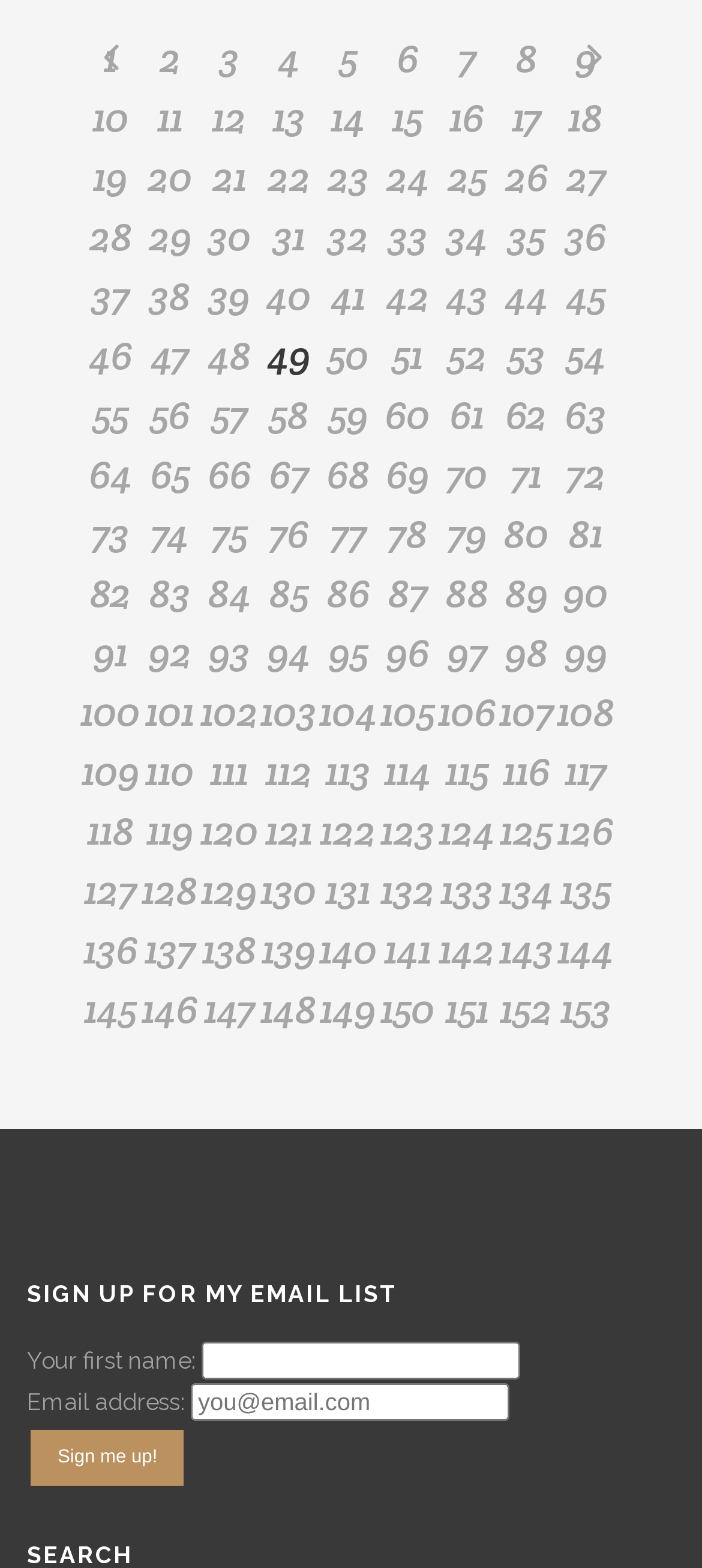How many links are in the first row?
Look at the screenshot and respond with a single word or phrase.

10